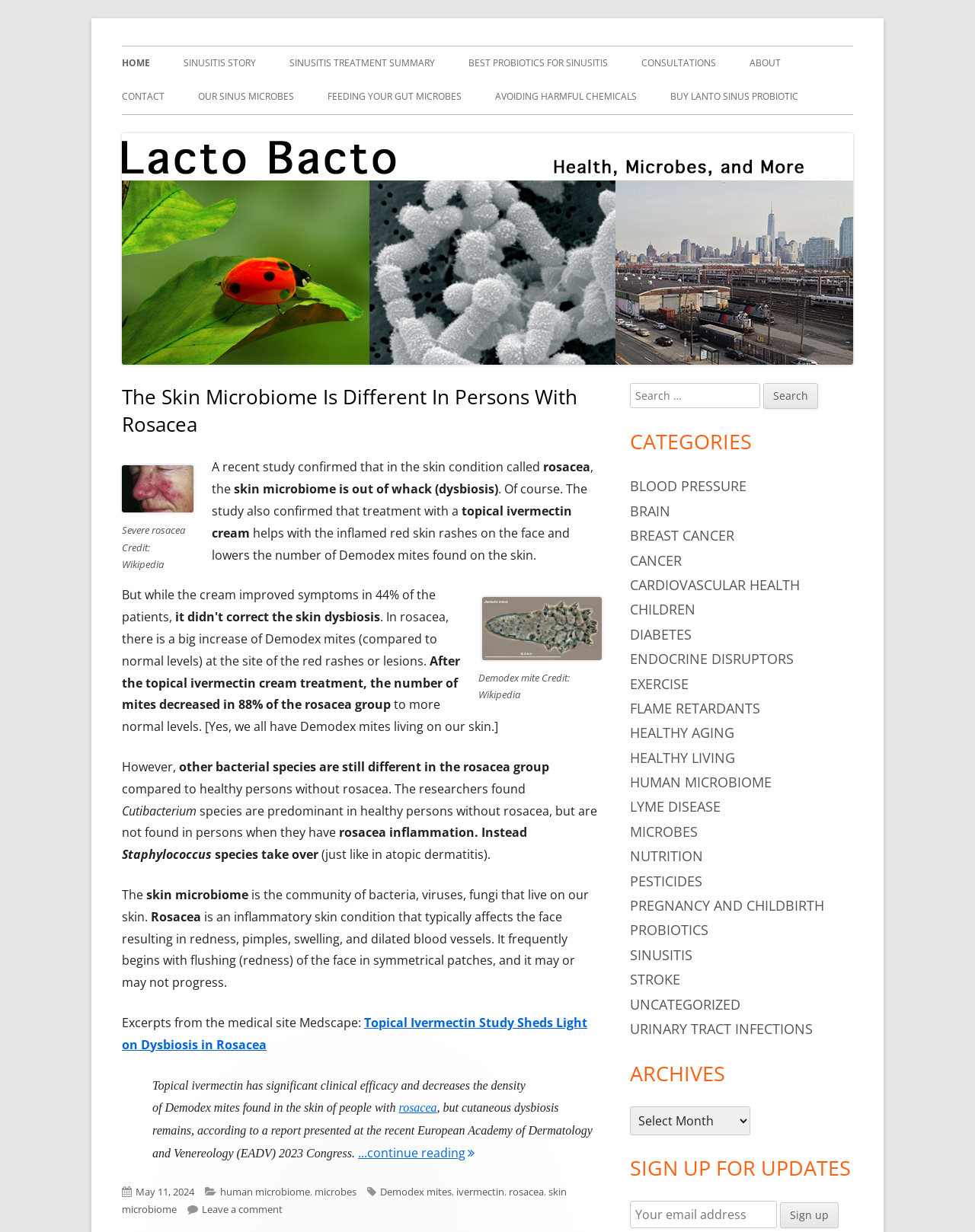Please identify the bounding box coordinates of the element on the webpage that should be clicked to follow this instruction: "read the article about The Skin Microbiome Is Different In Persons With Rosacea". The bounding box coordinates should be given as four float numbers between 0 and 1, formatted as [left, top, right, bottom].

[0.125, 0.311, 0.613, 0.356]